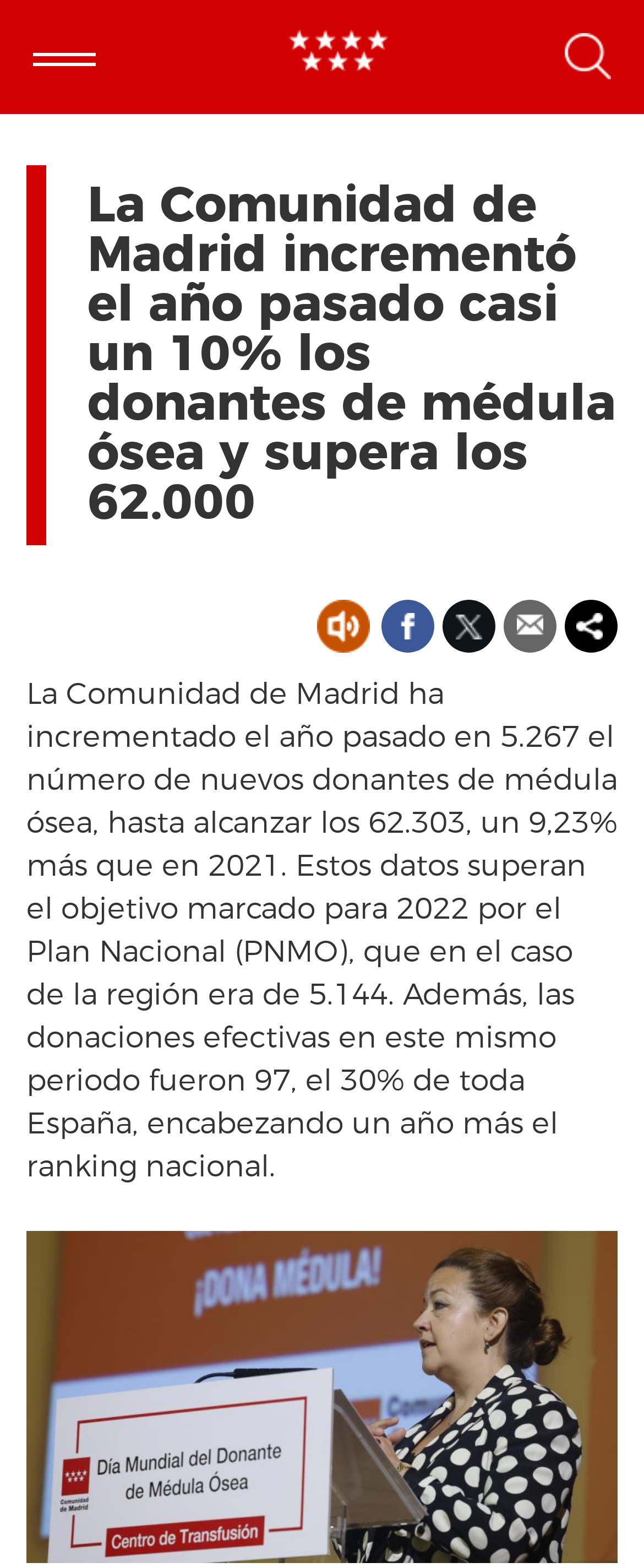Respond with a single word or phrase:
What is the target set by the Plan Nacional for 2022?

5.144